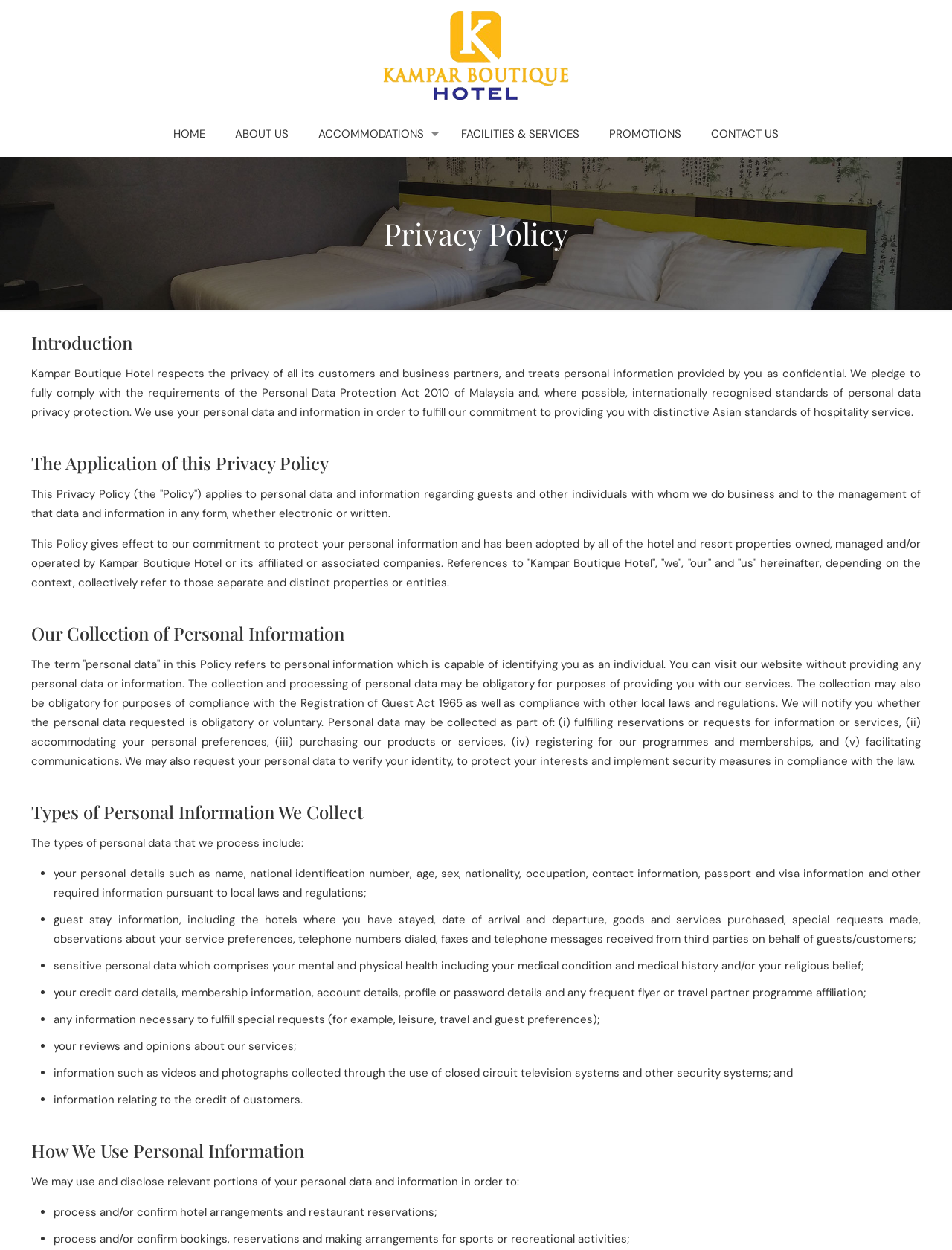Bounding box coordinates are specified in the format (top-left x, top-left y, bottom-right x, bottom-right y). All values are floating point numbers bounded between 0 and 1. Please provide the bounding box coordinate of the region this sentence describes: Mastering the Design Process

None